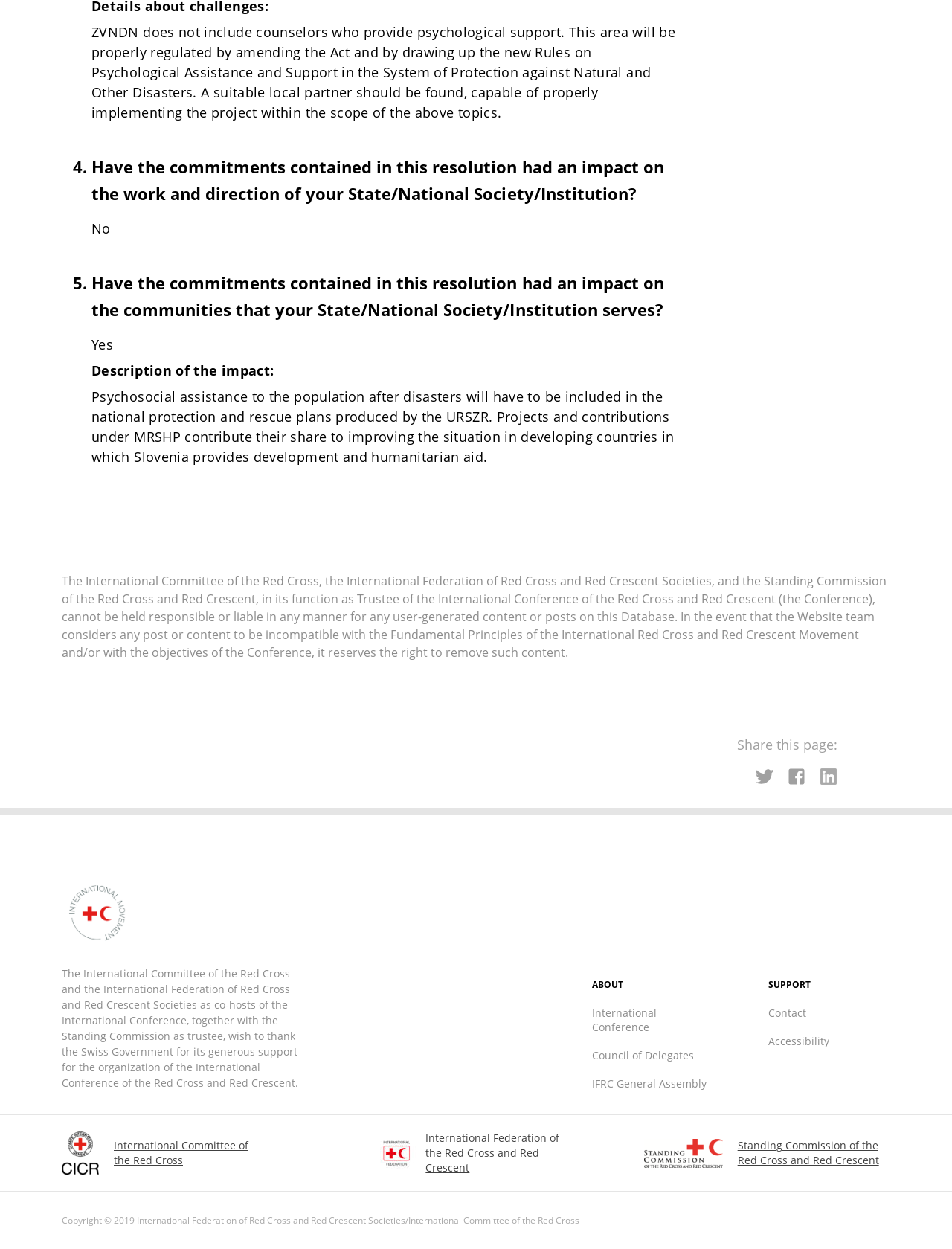Determine the bounding box coordinates in the format (top-left x, top-left y, bottom-right x, bottom-right y). Ensure all values are floating point numbers between 0 and 1. Identify the bounding box of the UI element described by: Contact

[0.807, 0.805, 0.847, 0.817]